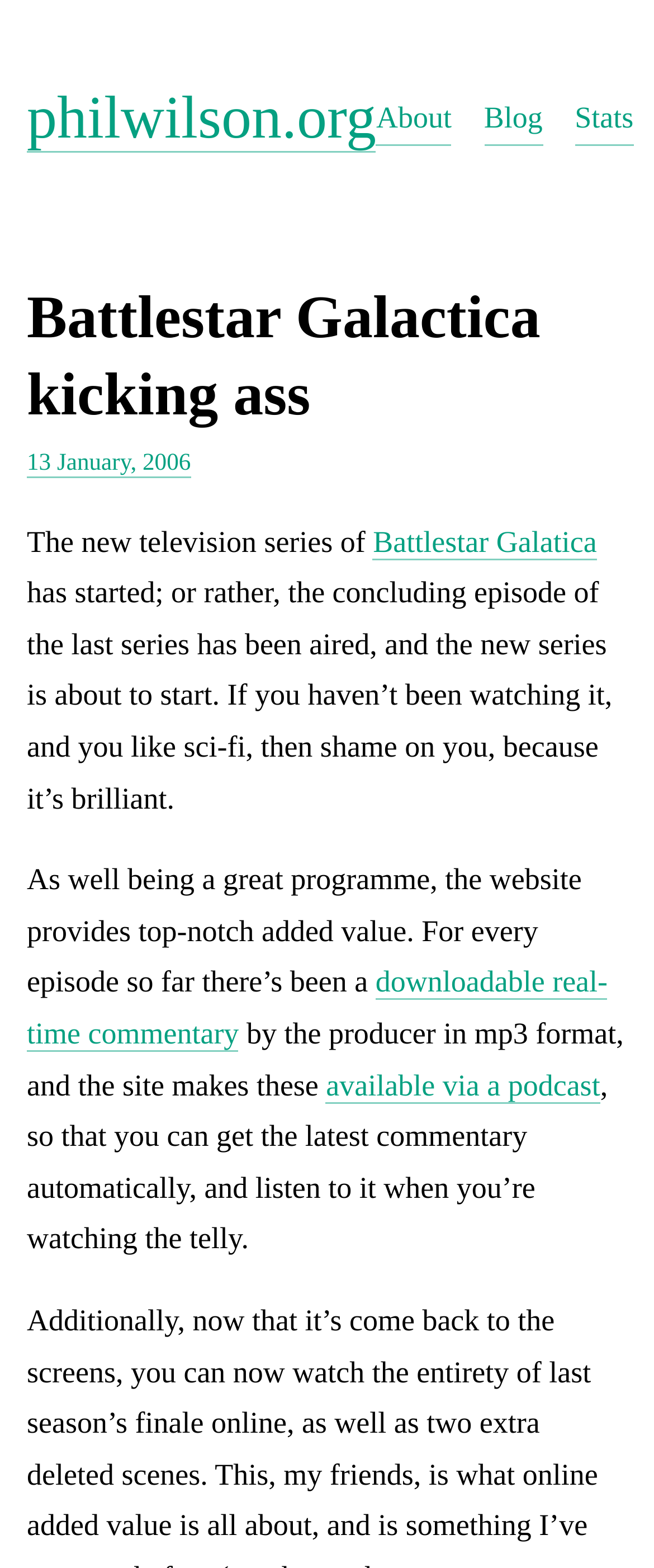How can users get the latest commentary automatically?
Provide a one-word or short-phrase answer based on the image.

via a podcast